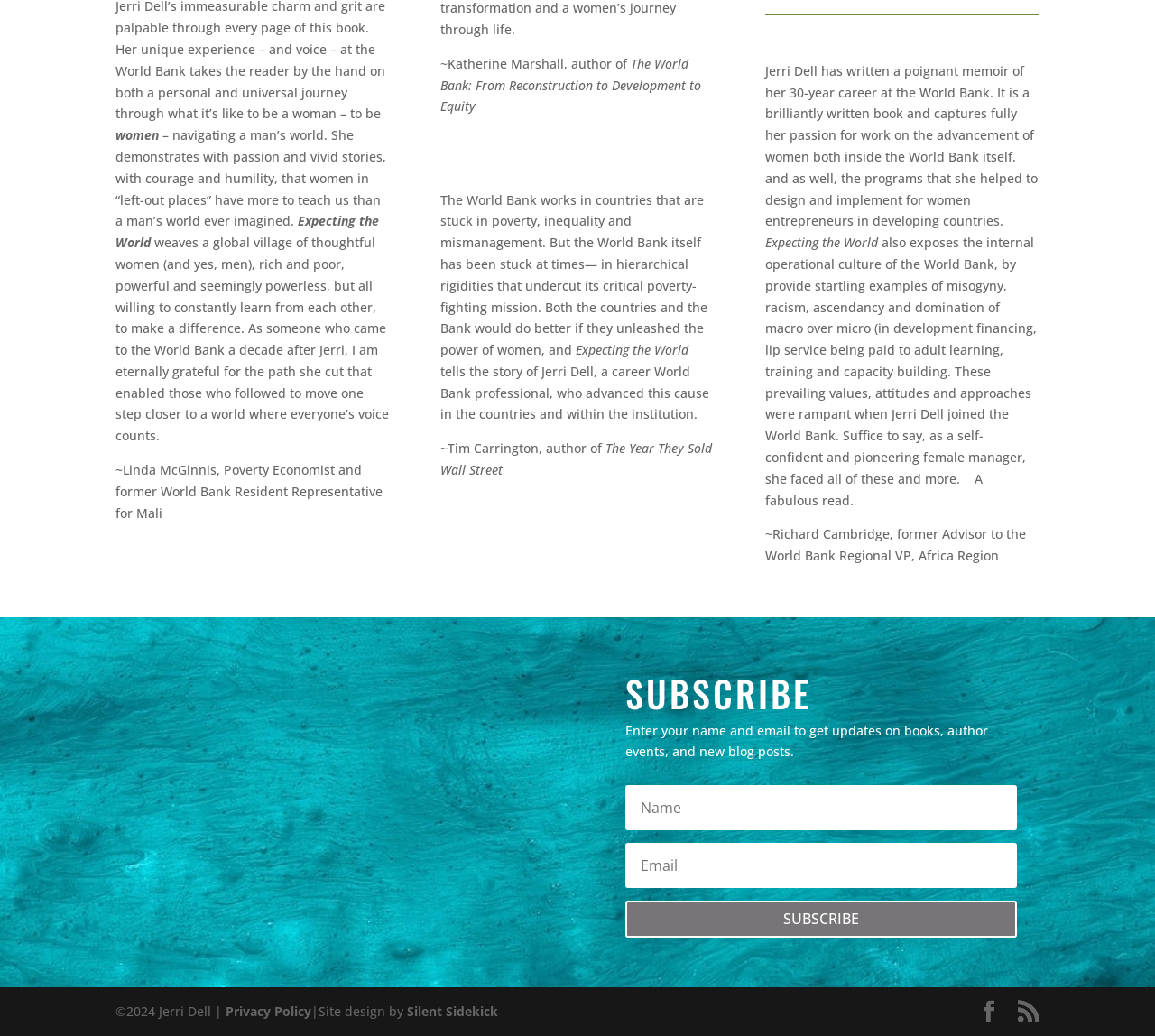Please give a concise answer to this question using a single word or phrase: 
What is the main theme of the book?

Women empowerment